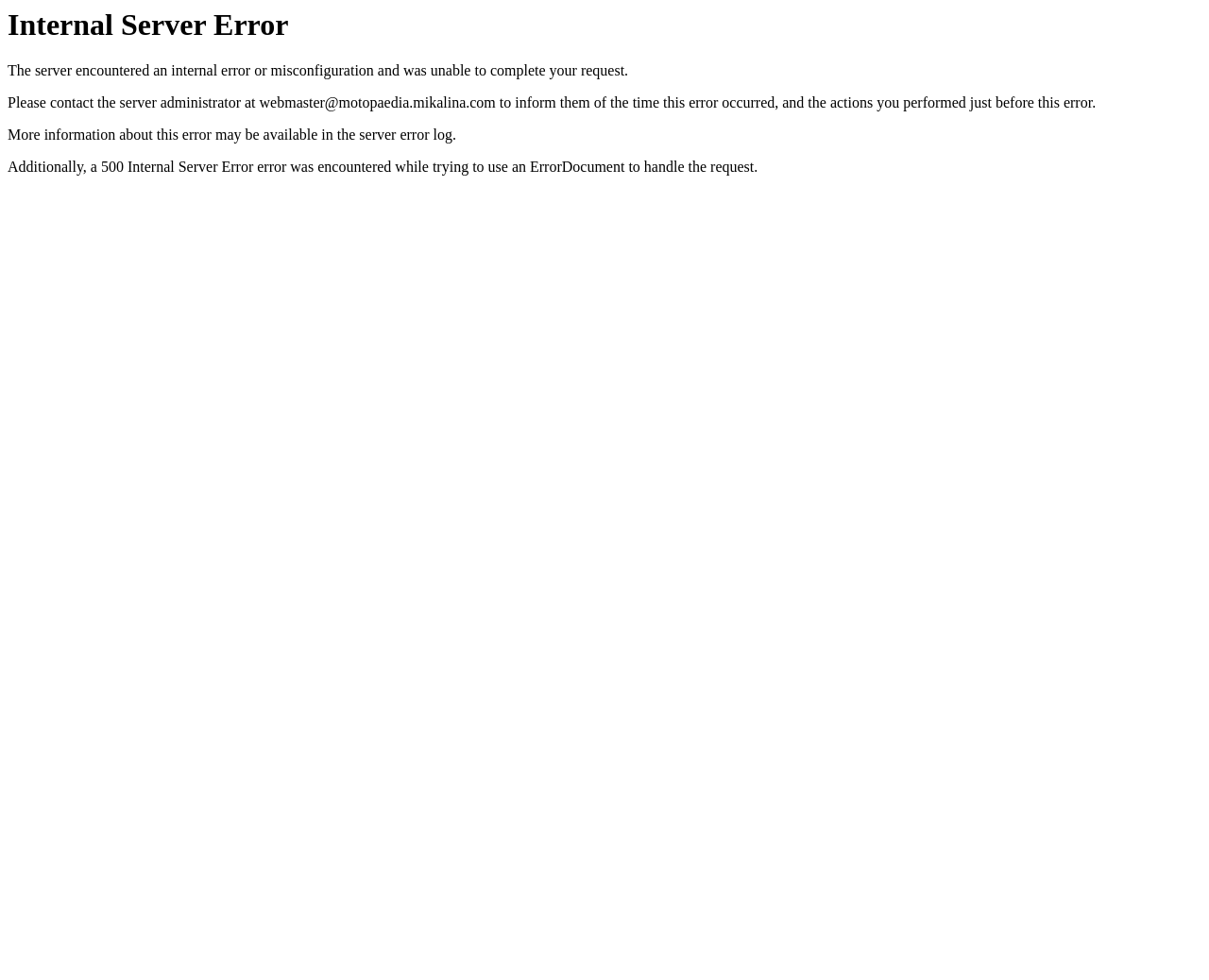Identify and provide the text of the main header on the webpage.

Internal Server Error